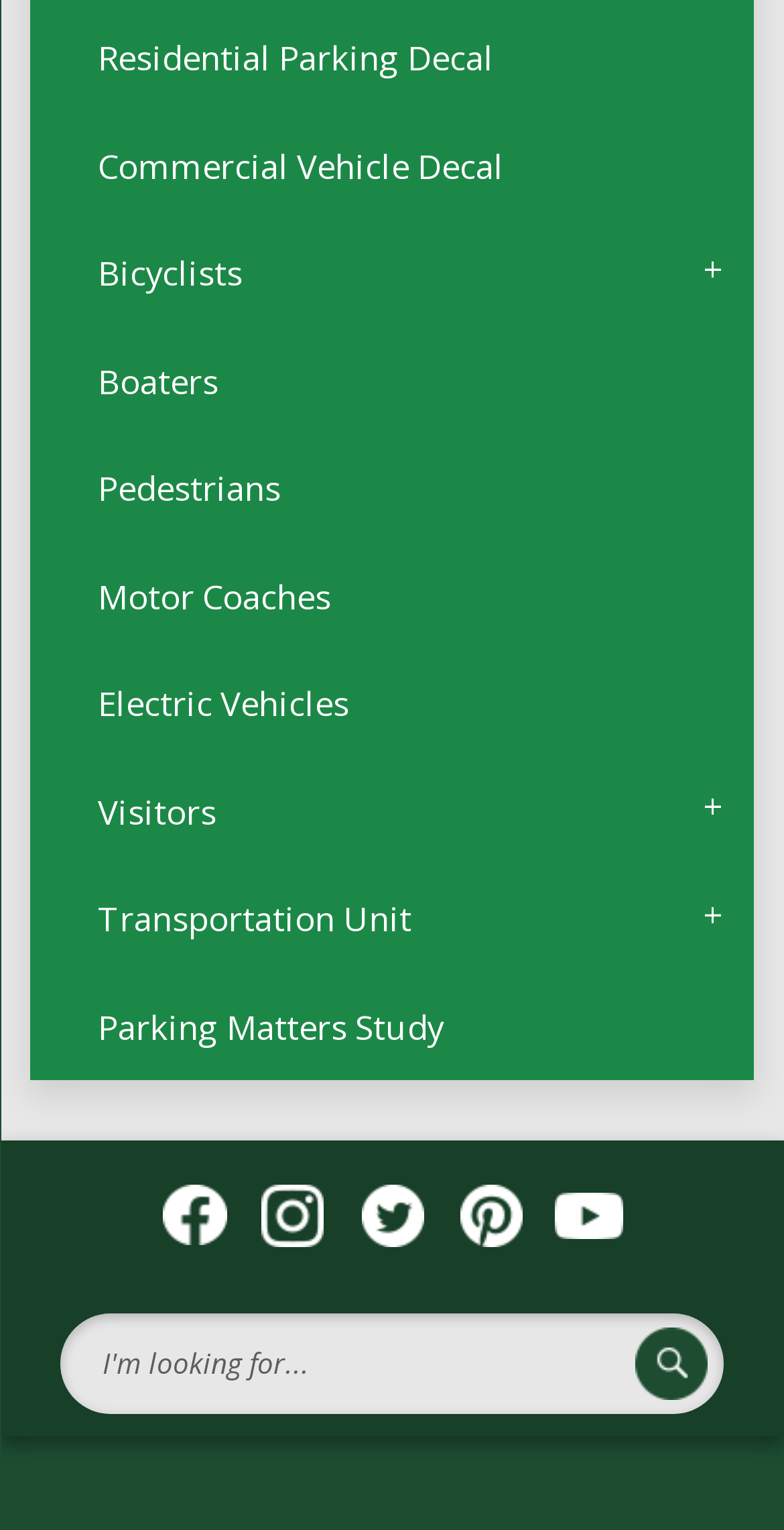Respond to the question below with a single word or phrase: What is the last menu item?

Parking Matters Study